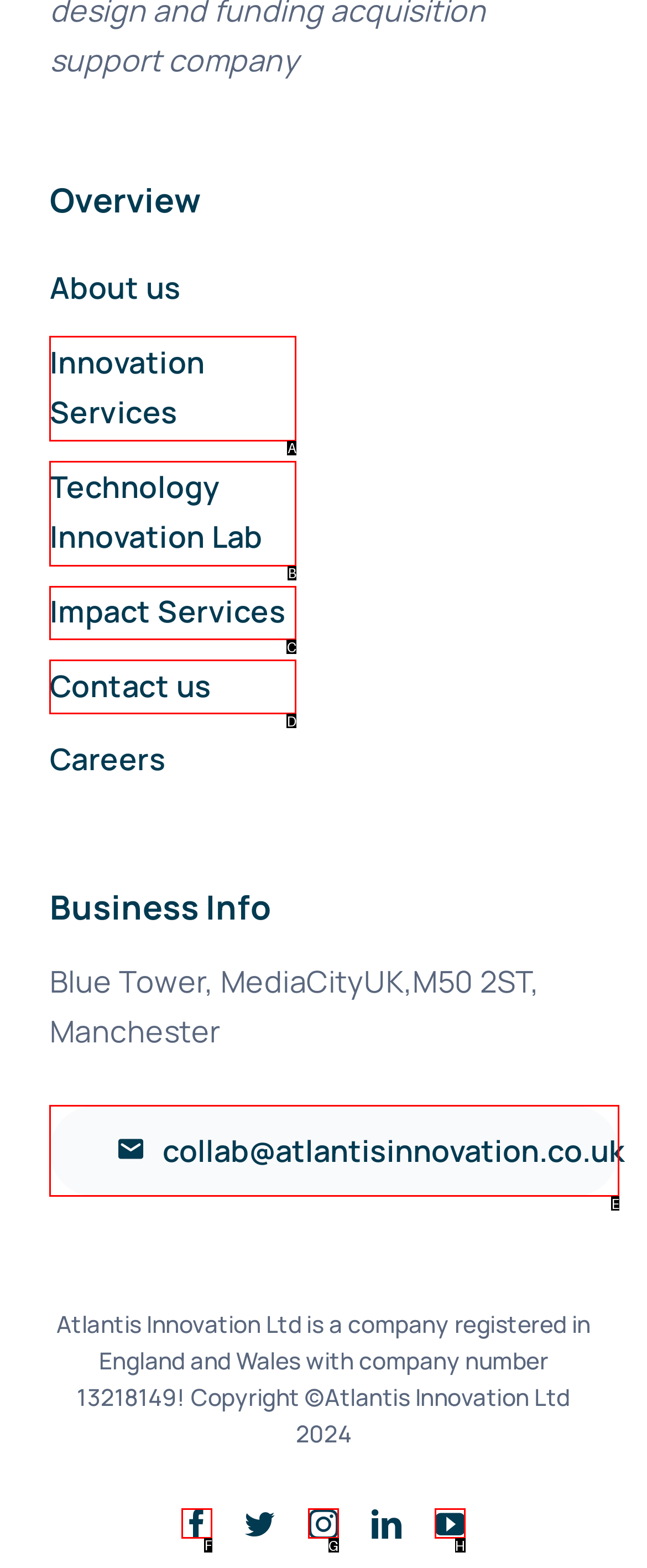Given the task: Follow on Facebook, point out the letter of the appropriate UI element from the marked options in the screenshot.

F